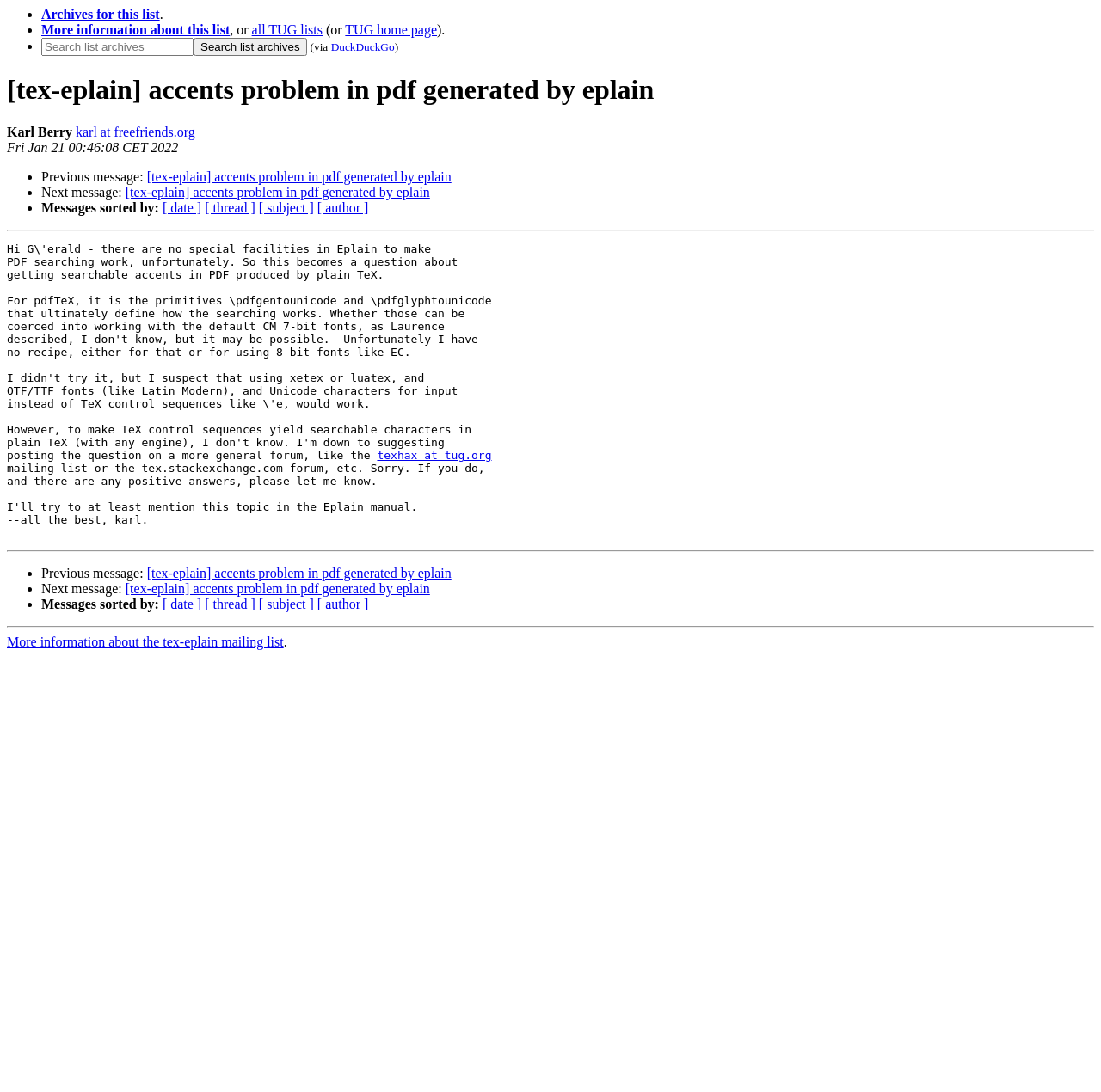Find and specify the bounding box coordinates that correspond to the clickable region for the instruction: "Search list archives".

[0.038, 0.035, 0.176, 0.051]